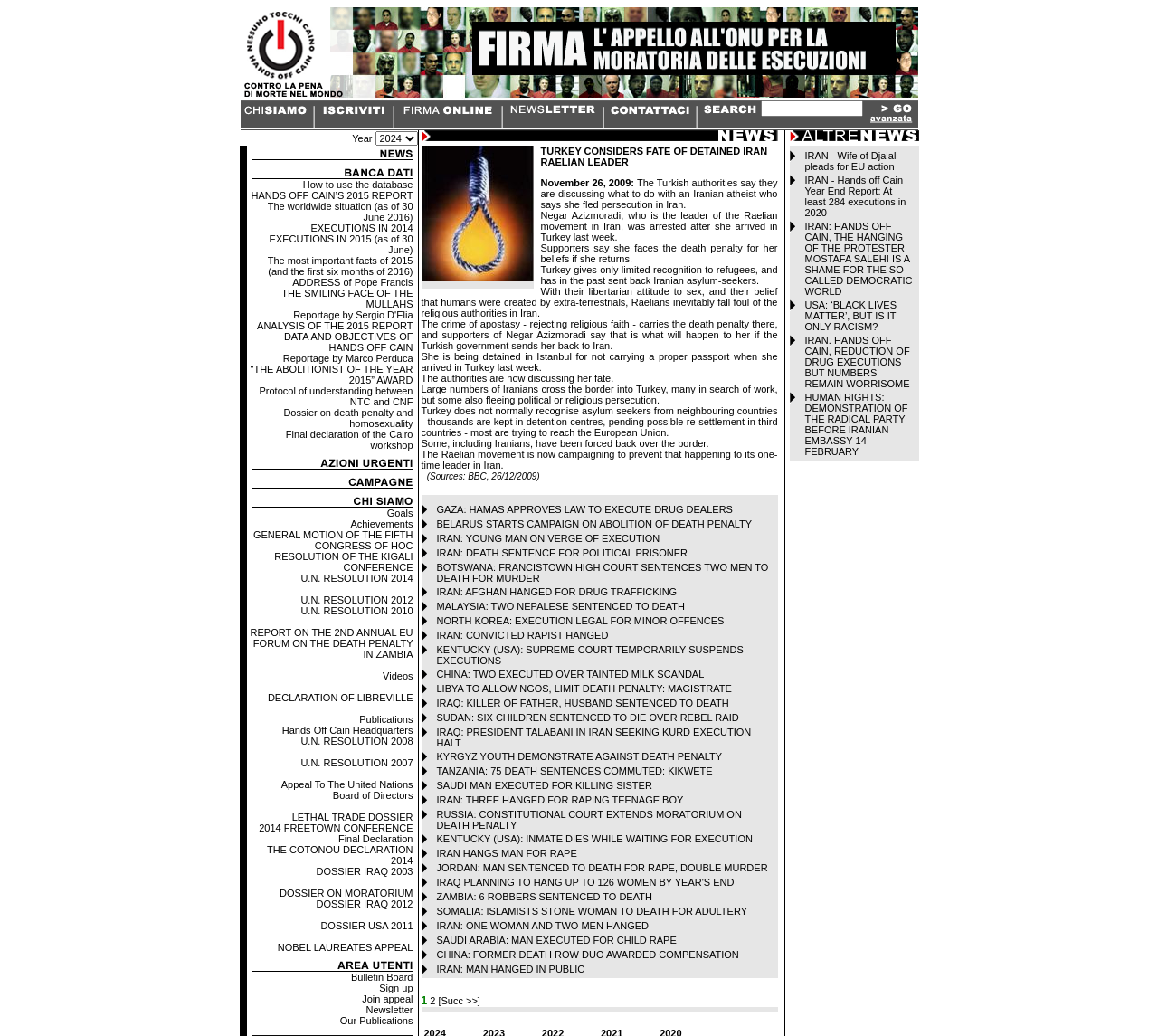Please determine the bounding box coordinates of the section I need to click to accomplish this instruction: "Select an option from the dropdown".

[0.324, 0.126, 0.361, 0.14]